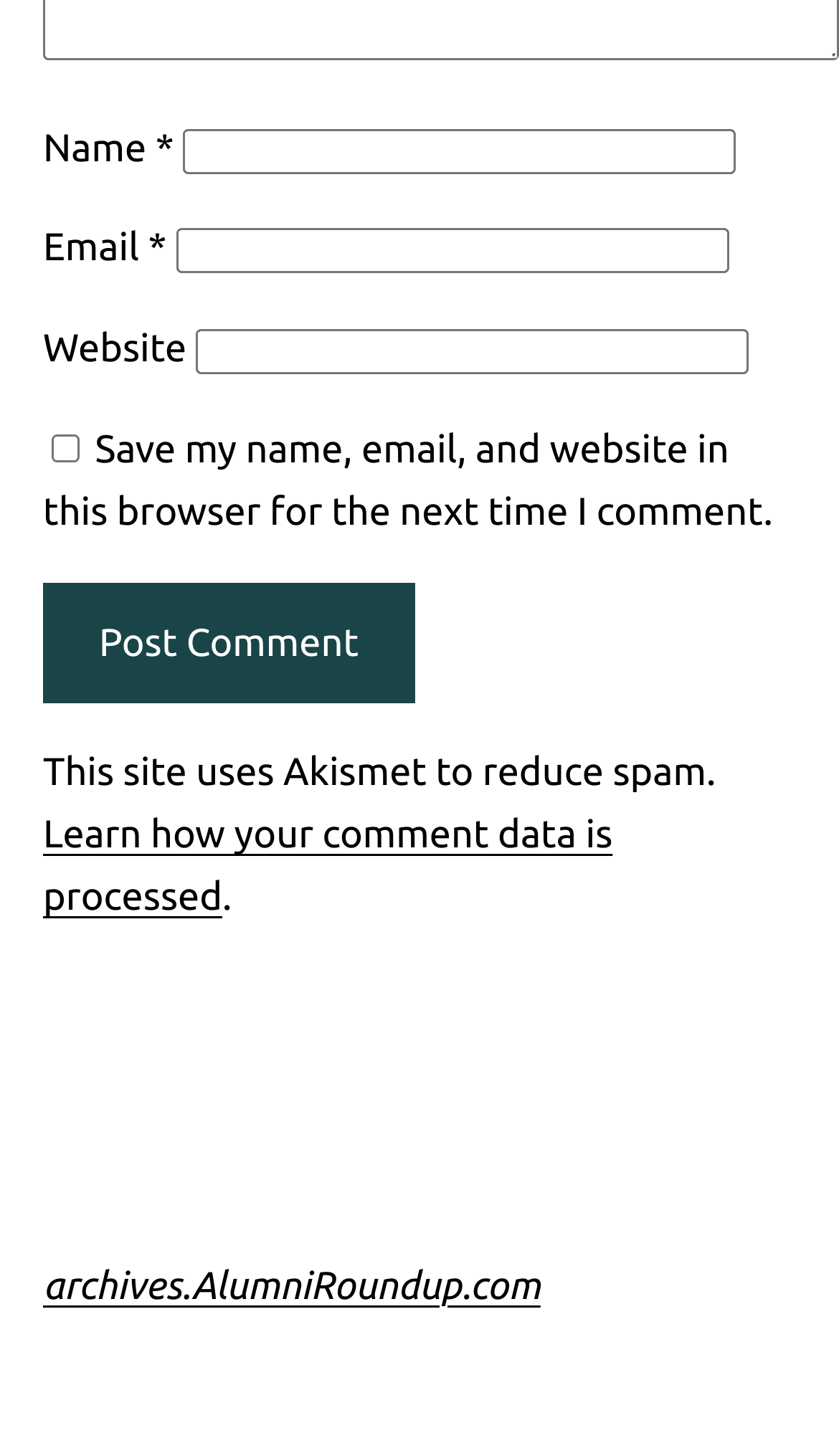Answer in one word or a short phrase: 
What is the purpose of the checkbox?

Save comment data